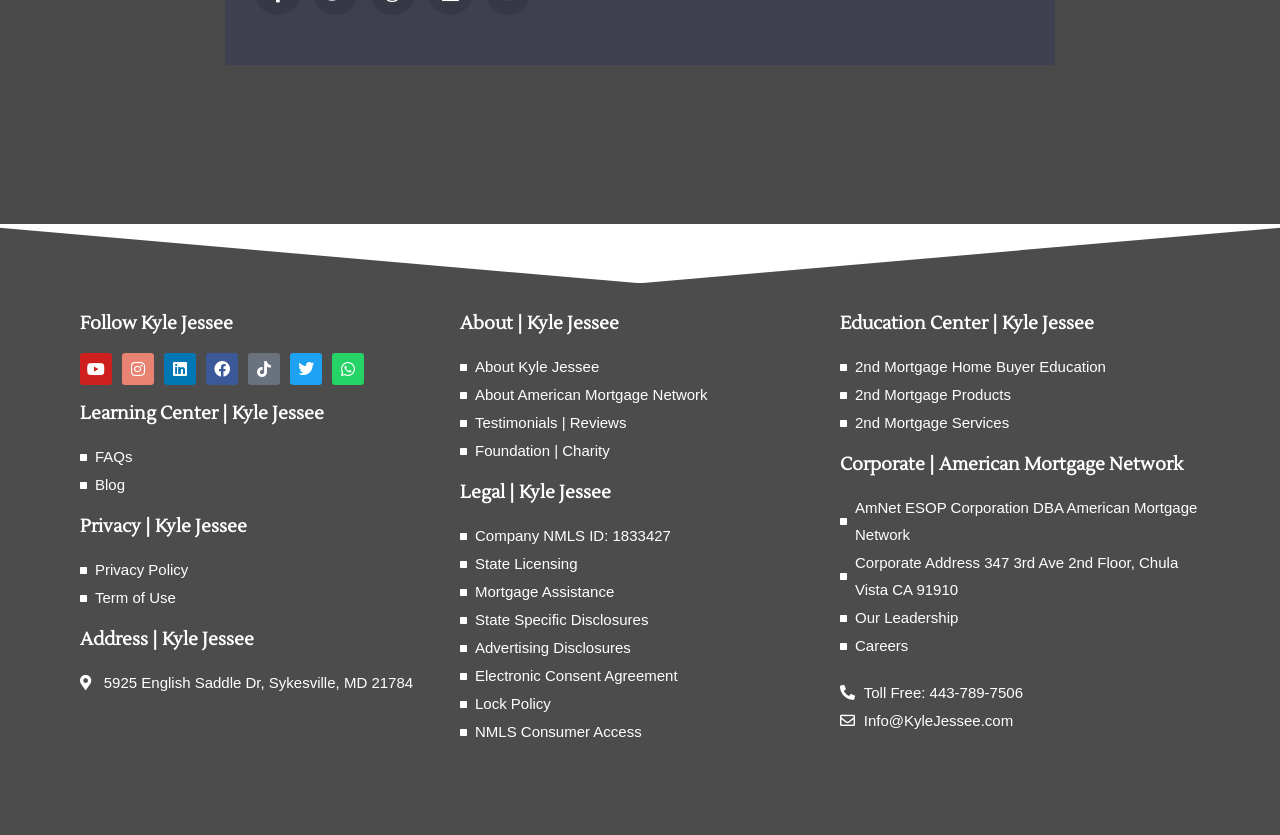Find the bounding box coordinates for the HTML element described as: "About American Mortgage Network". The coordinates should consist of four float values between 0 and 1, i.e., [left, top, right, bottom].

[0.359, 0.457, 0.641, 0.489]